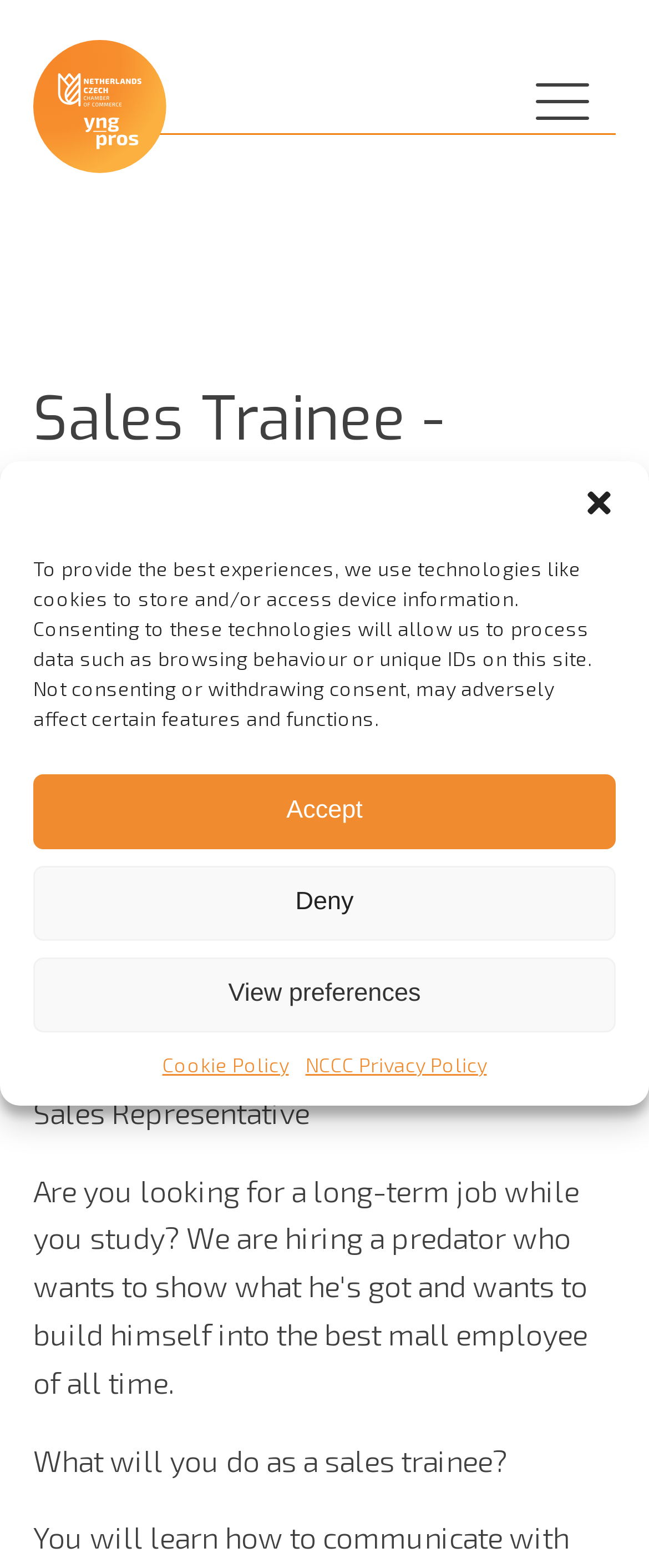Please provide a one-word or phrase answer to the question: 
What is the type of work for the sales trainee?

Part-time work